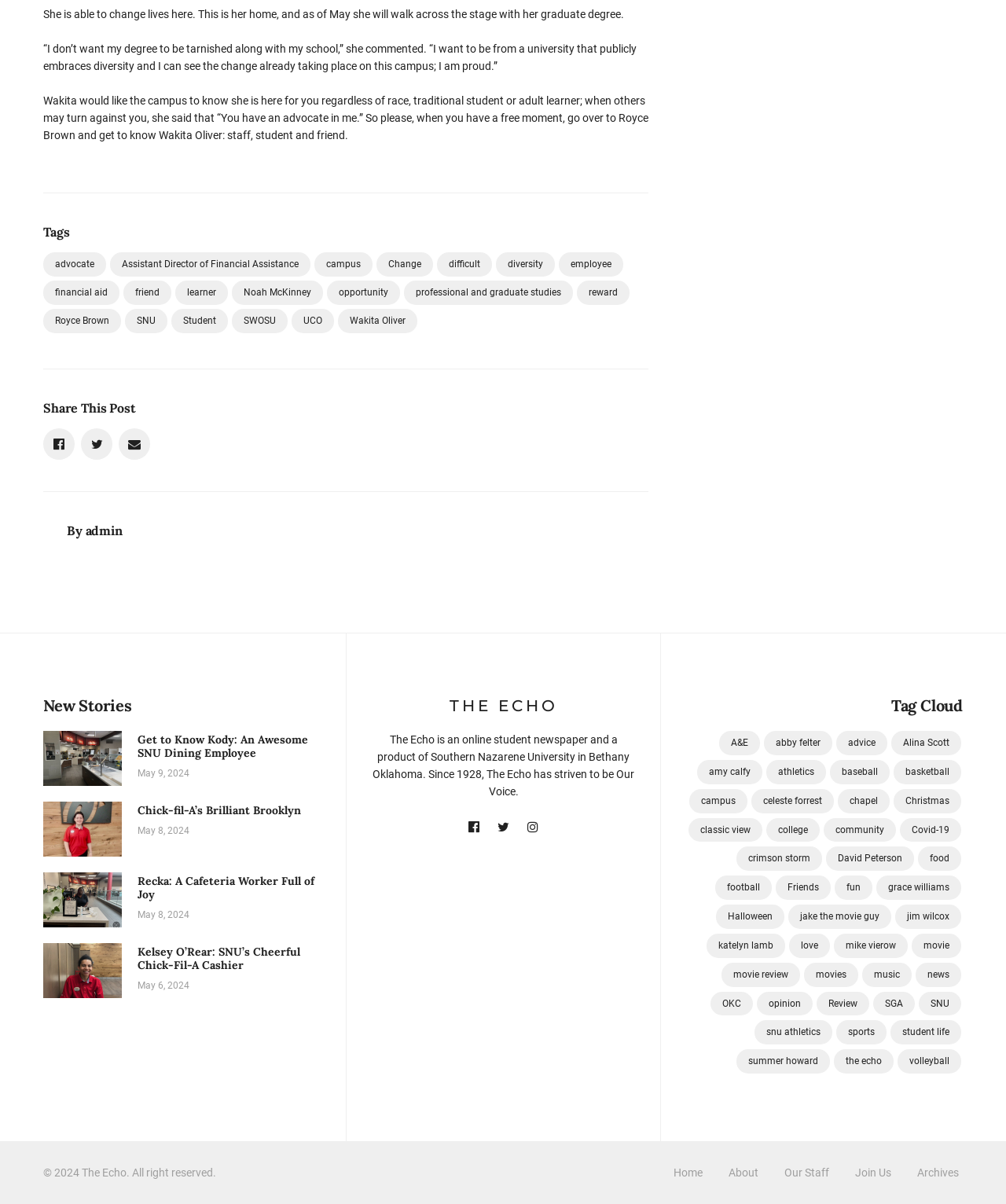What is the date of the second story?
Refer to the image and give a detailed response to the question.

I looked at the time element associated with the second story, and it says 'May 9, 2024'.